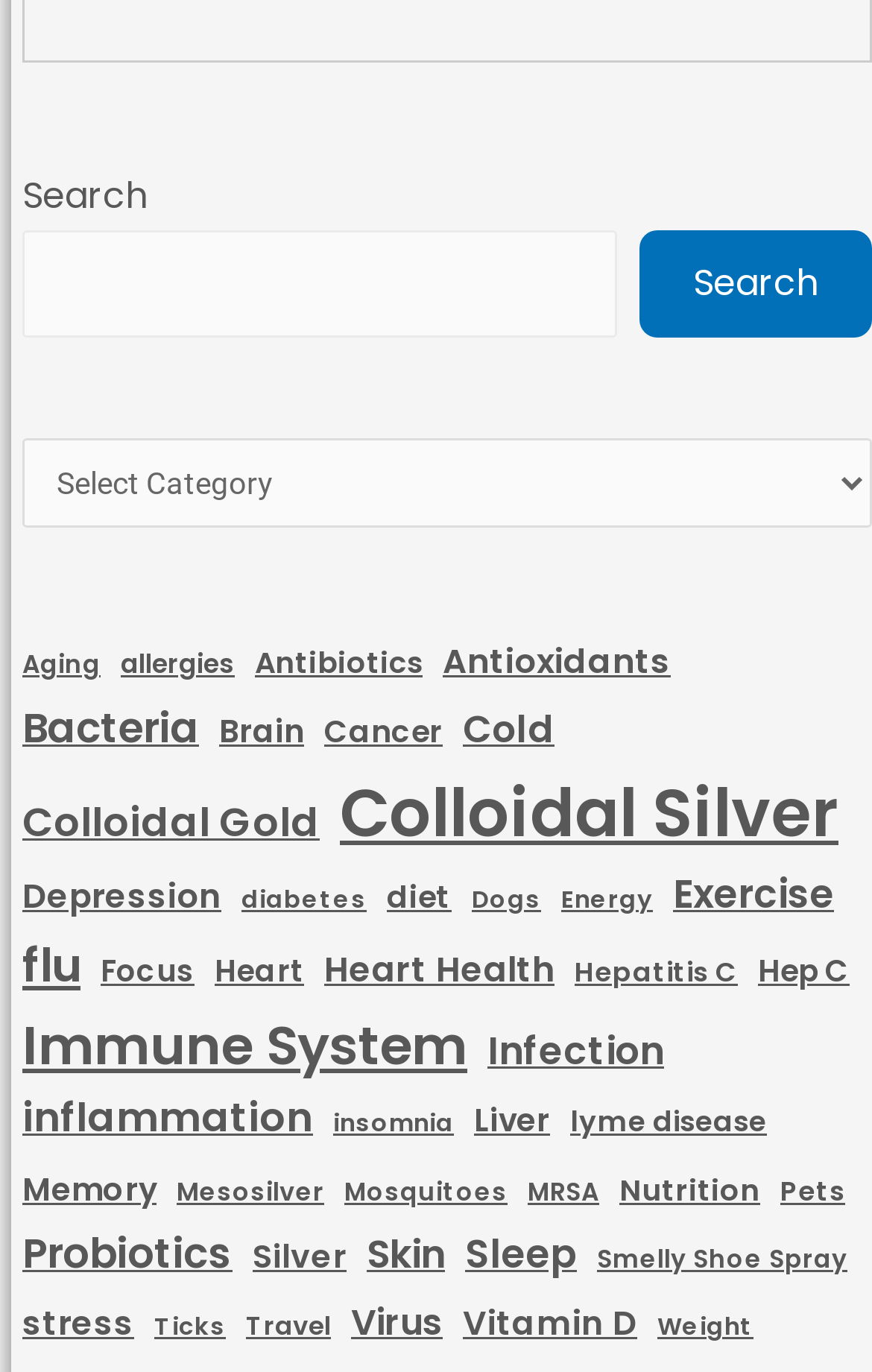How many categories are available?
Please ensure your answer is as detailed and informative as possible.

I counted the number of links under the 'Categories' combobox, which are 46.